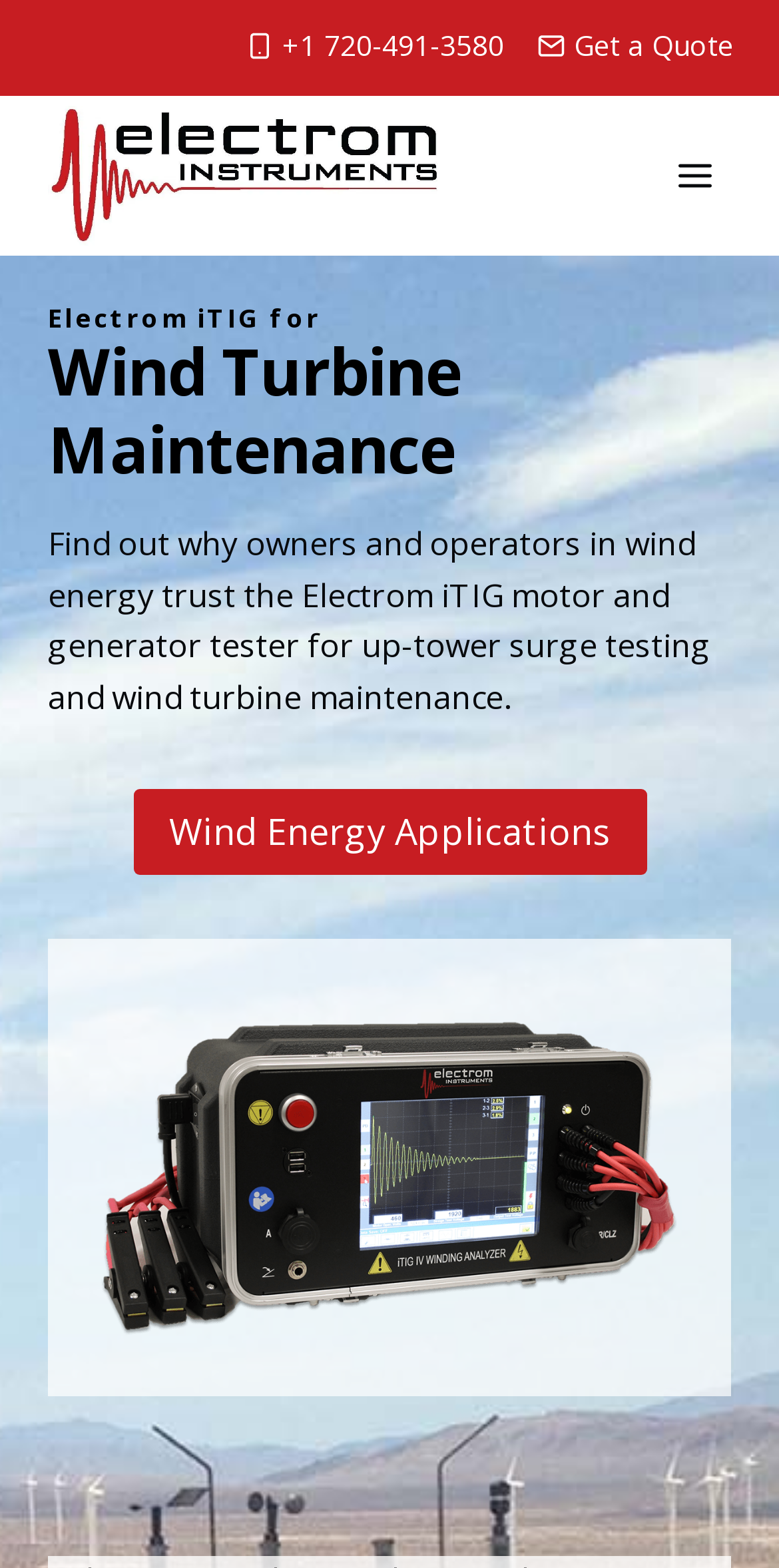What is the email link for?
Could you give a comprehensive explanation in response to this question?

I found the purpose of the email link by looking at the link element with the text 'Email Get a Quote' and an image with the description 'Email' next to it, which indicates that the email link is for getting a quote.